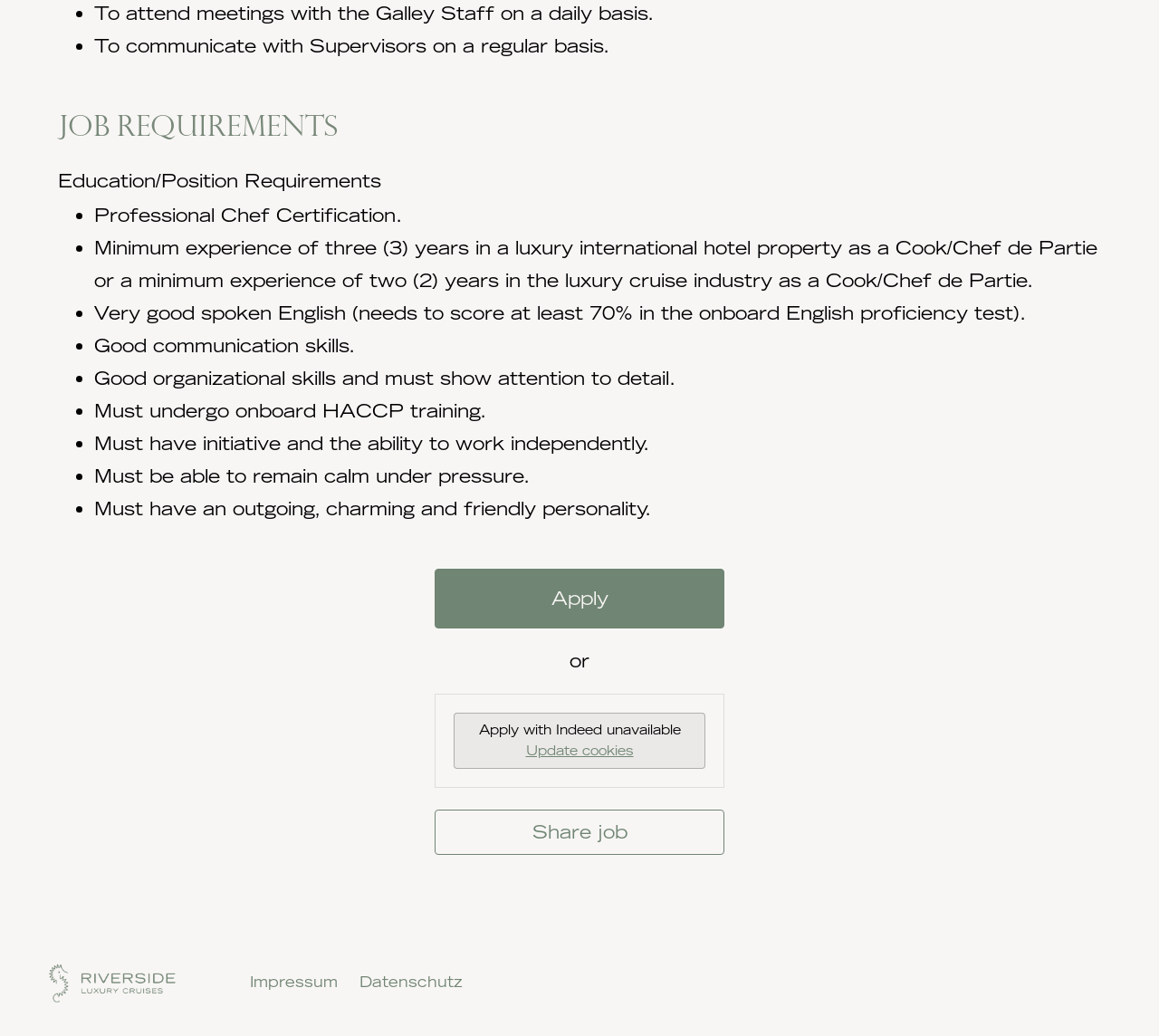Utilize the details in the image to give a detailed response to the question: What is the alternative way to apply for the job?

The webpage provides an 'Apply' button, and also mentions 'Apply with Indeed' as an alternative way to apply for the job, indicating that users can apply through Indeed instead of using the provided 'Apply' button.